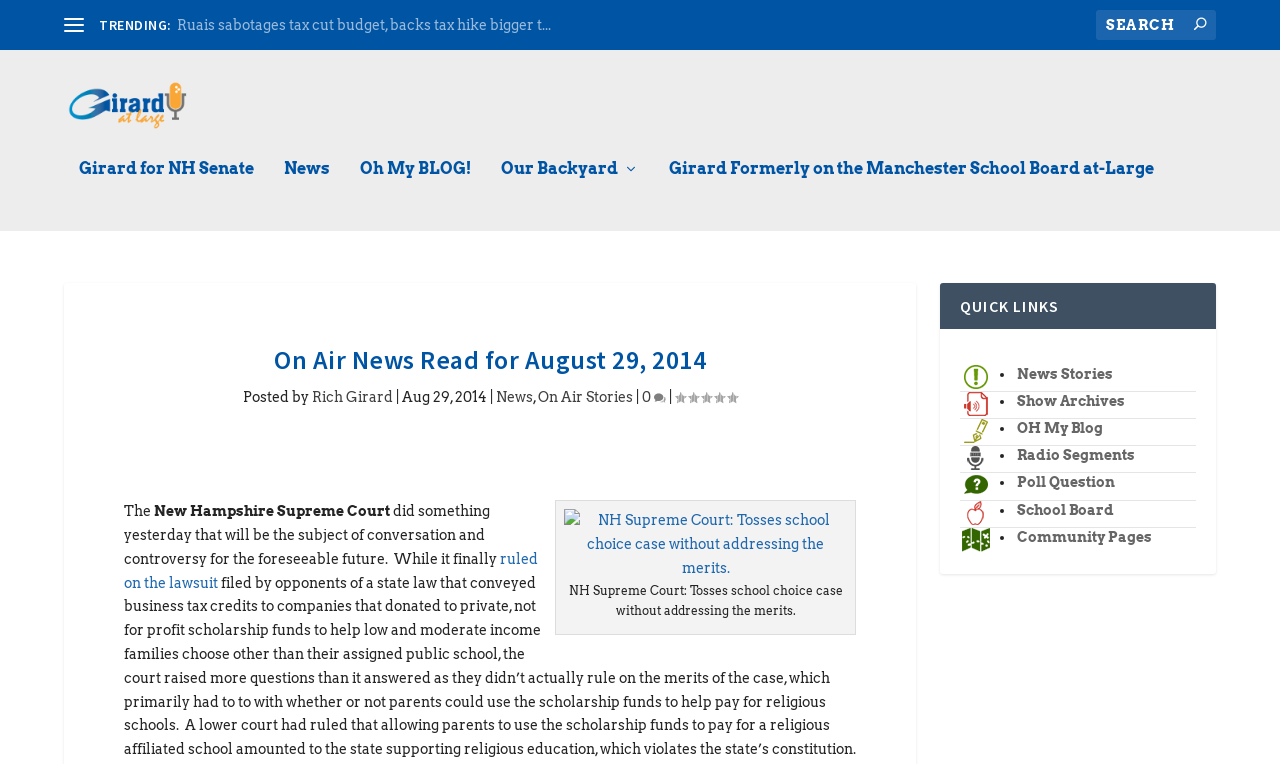Identify the bounding box coordinates of the clickable region required to complete the instruction: "Search for something". The coordinates should be given as four float numbers within the range of 0 and 1, i.e., [left, top, right, bottom].

[0.856, 0.013, 0.95, 0.052]